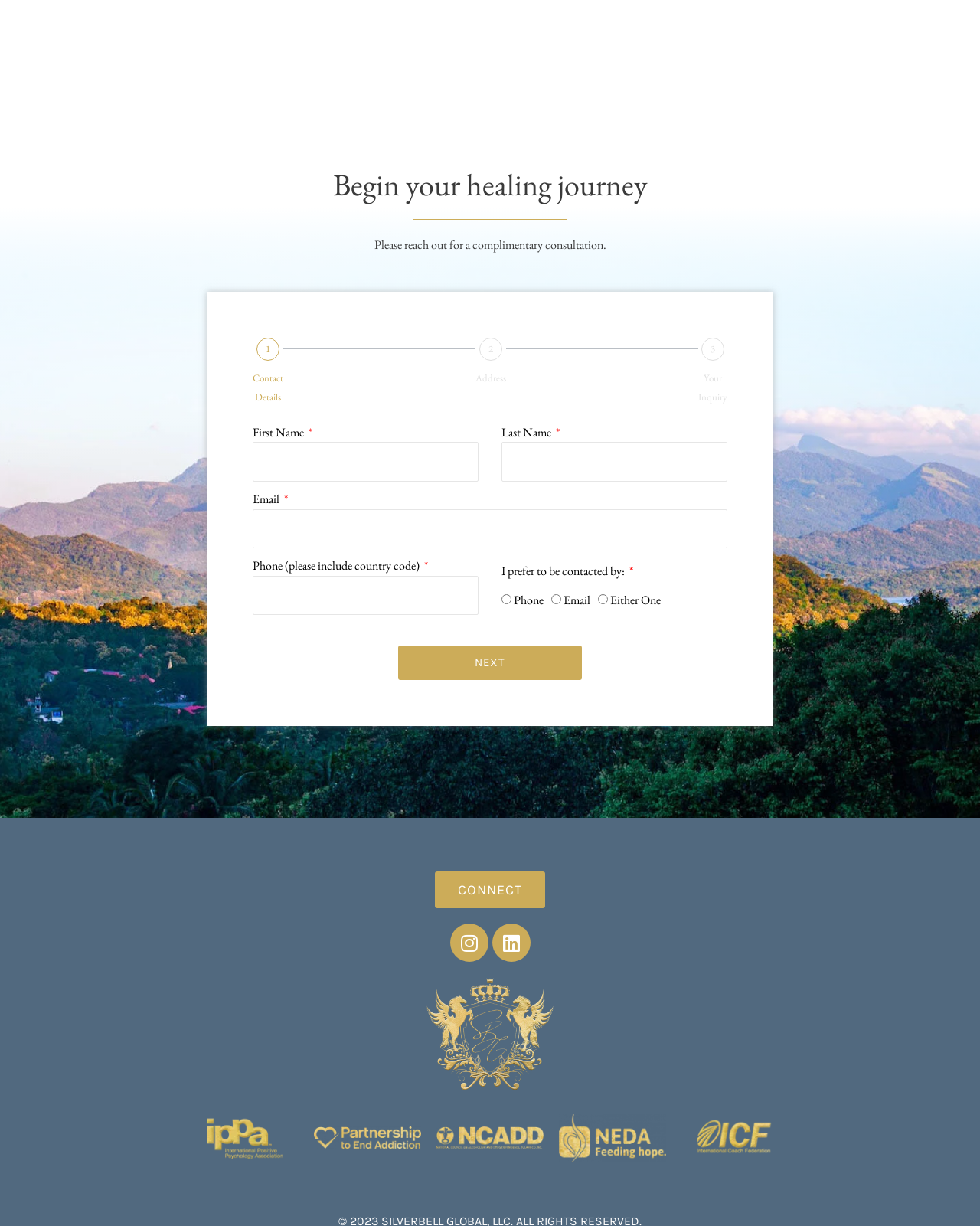Answer the question below in one word or phrase:
What social media platforms are linked to the service provider?

Instagram, Linkedin